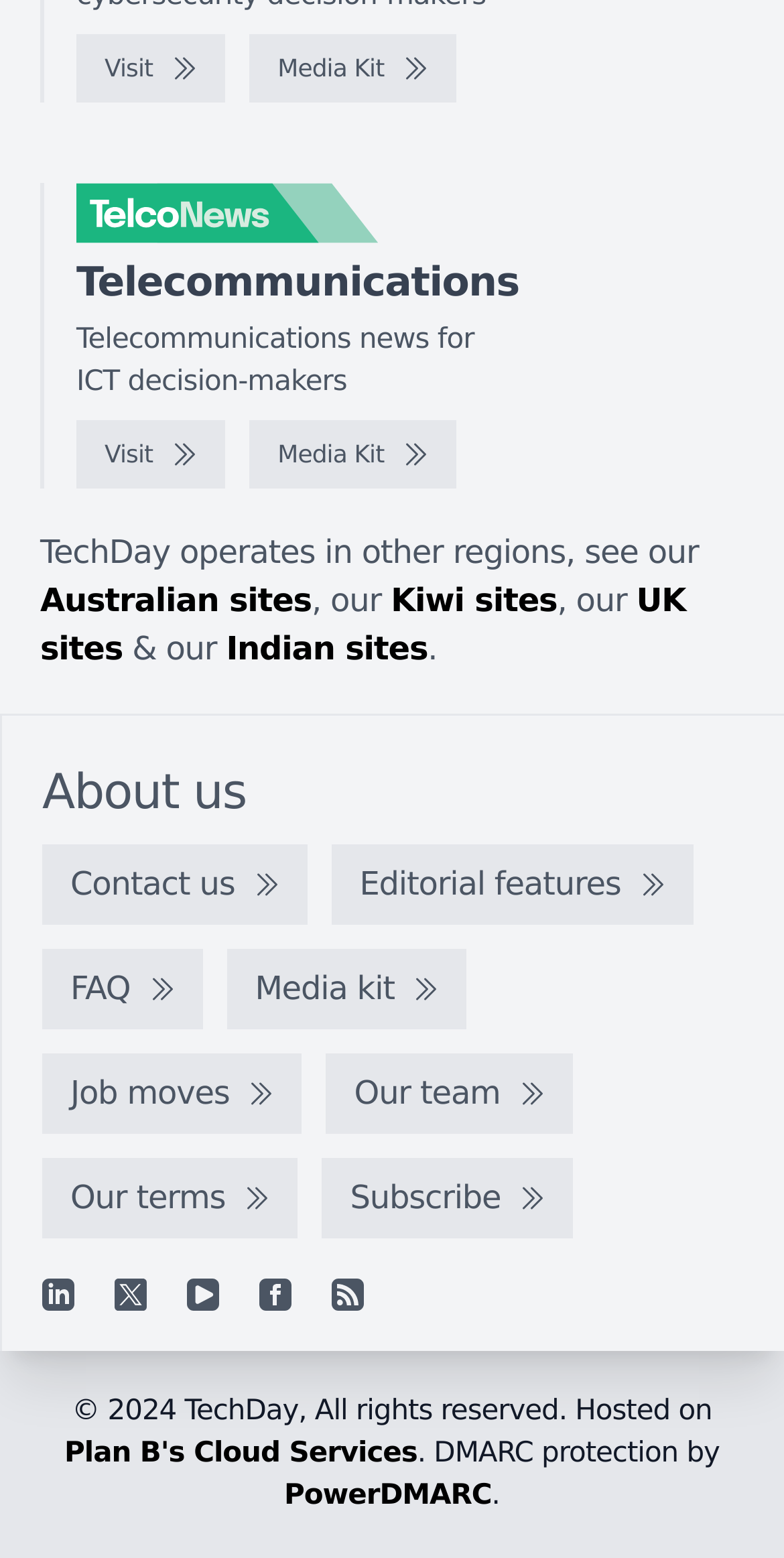What is the name of the logo?
Refer to the image and give a detailed answer to the question.

The logo is located at the top left corner of the webpage, and it is a link with the text 'TelcoNews logo'.